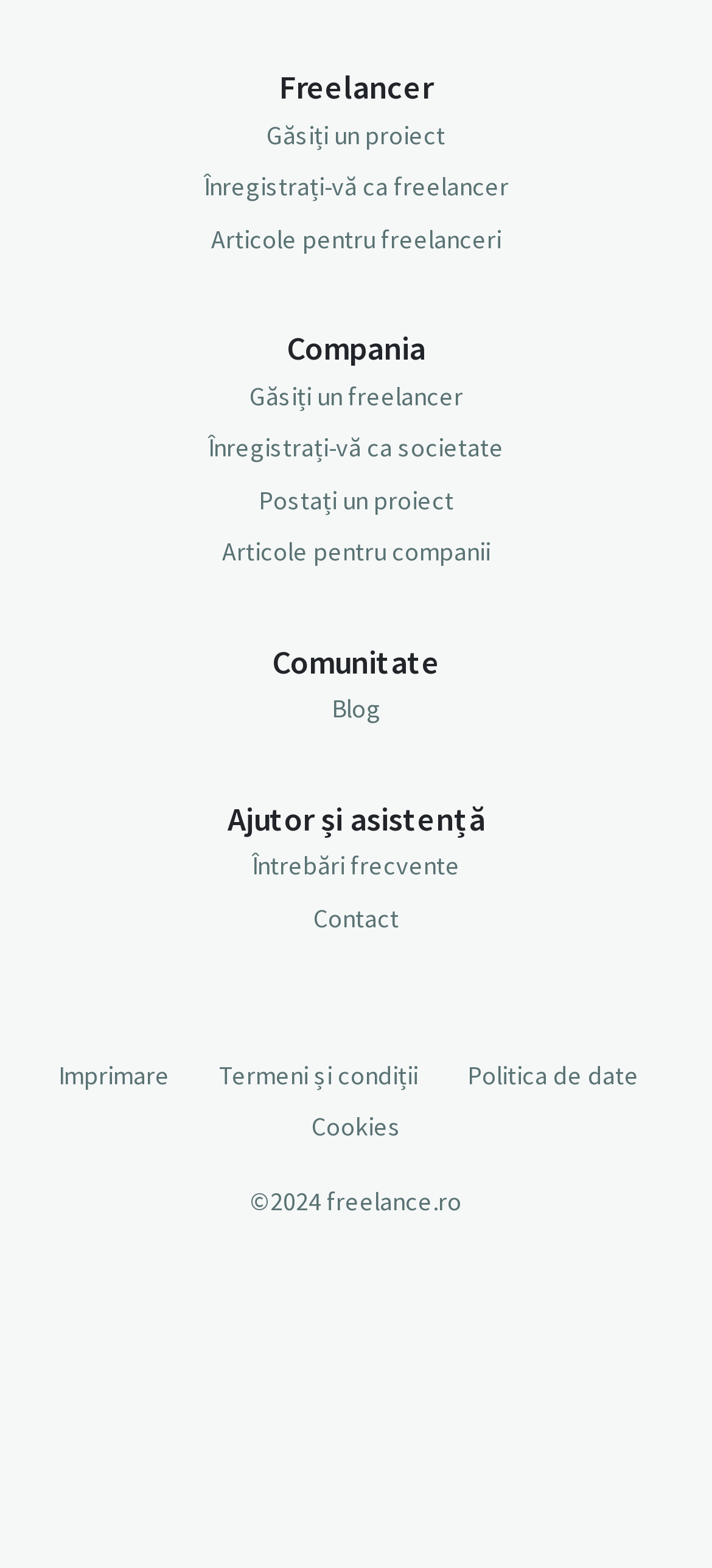Please identify the bounding box coordinates of the clickable region that I should interact with to perform the following instruction: "Visit the blog". The coordinates should be expressed as four float numbers between 0 and 1, i.e., [left, top, right, bottom].

[0.465, 0.442, 0.535, 0.463]